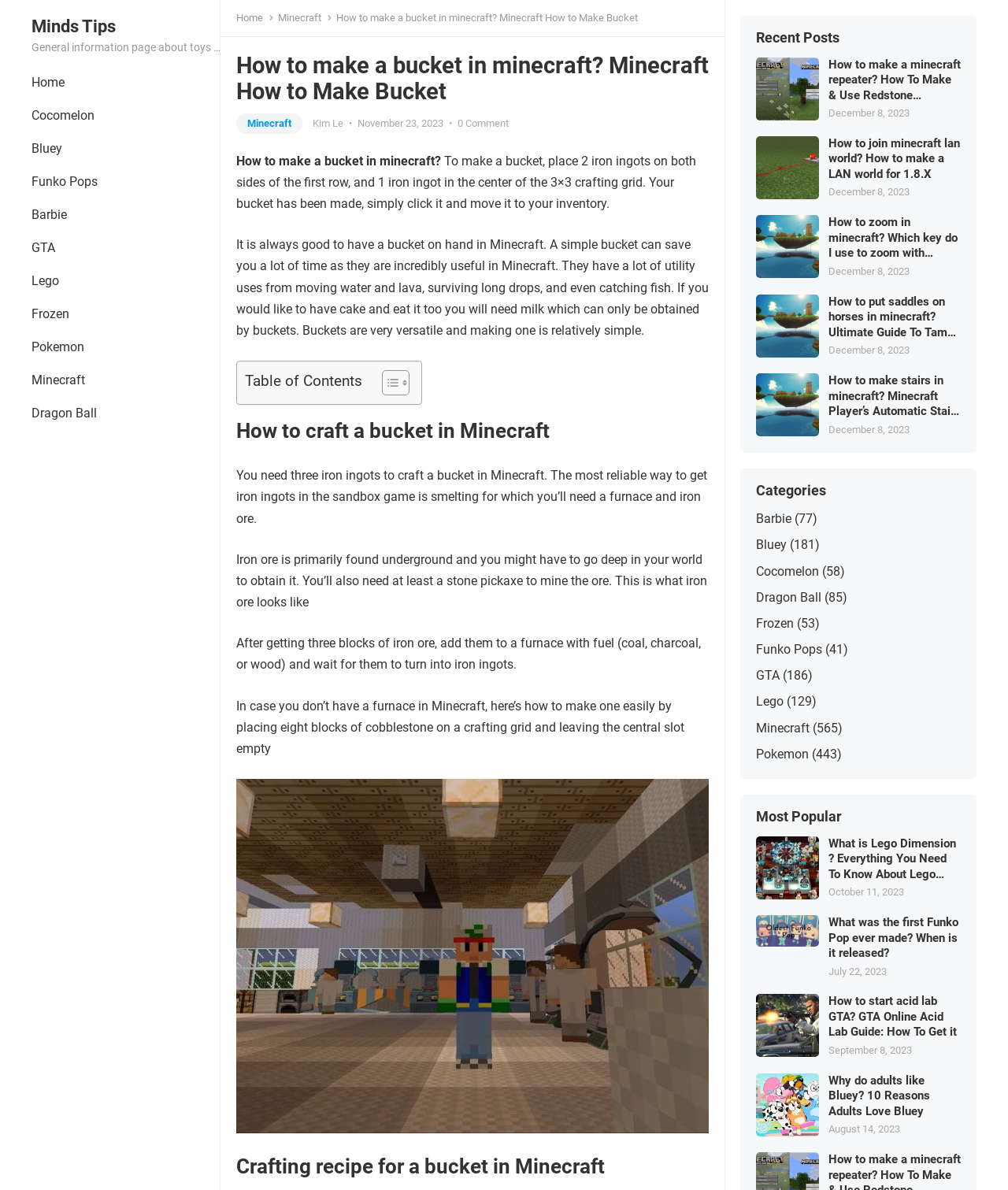Locate the bounding box coordinates of the element's region that should be clicked to carry out the following instruction: "View the 'How to make a bucket in minecraft' image". The coordinates need to be four float numbers between 0 and 1, i.e., [left, top, right, bottom].

[0.234, 0.655, 0.703, 0.952]